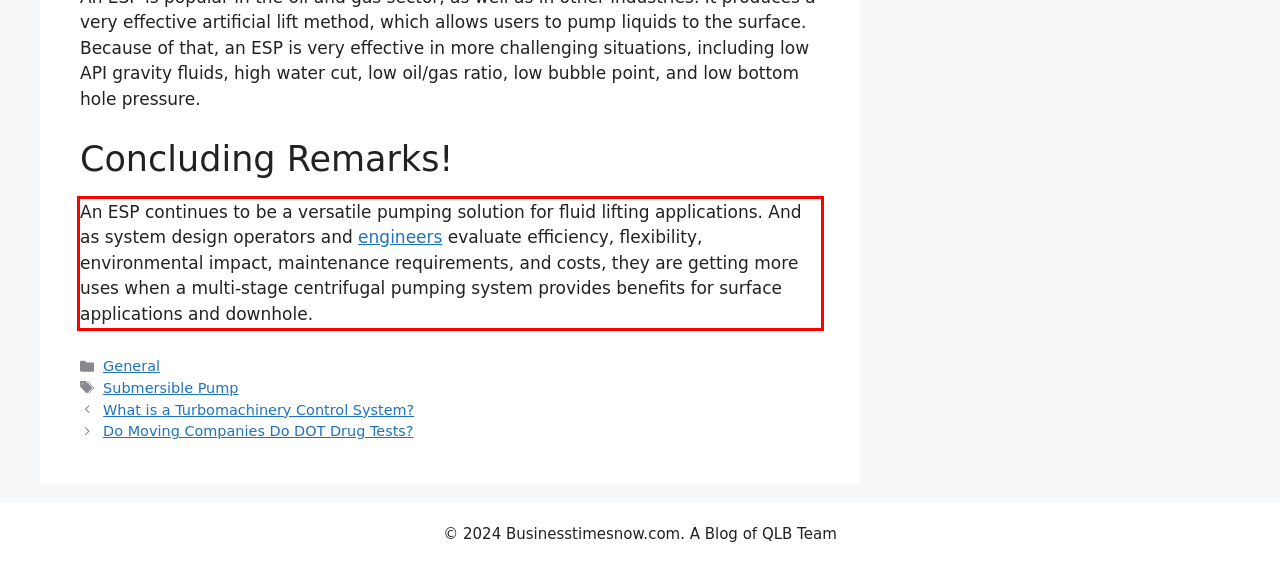Given a screenshot of a webpage, locate the red bounding box and extract the text it encloses.

An ESP continues to be a versatile pumping solution for fluid lifting applications. And as system design operators and engineers evaluate efficiency, flexibility, environmental impact, maintenance requirements, and costs, they are getting more uses when a multi-stage centrifugal pumping system provides benefits for surface applications and downhole.